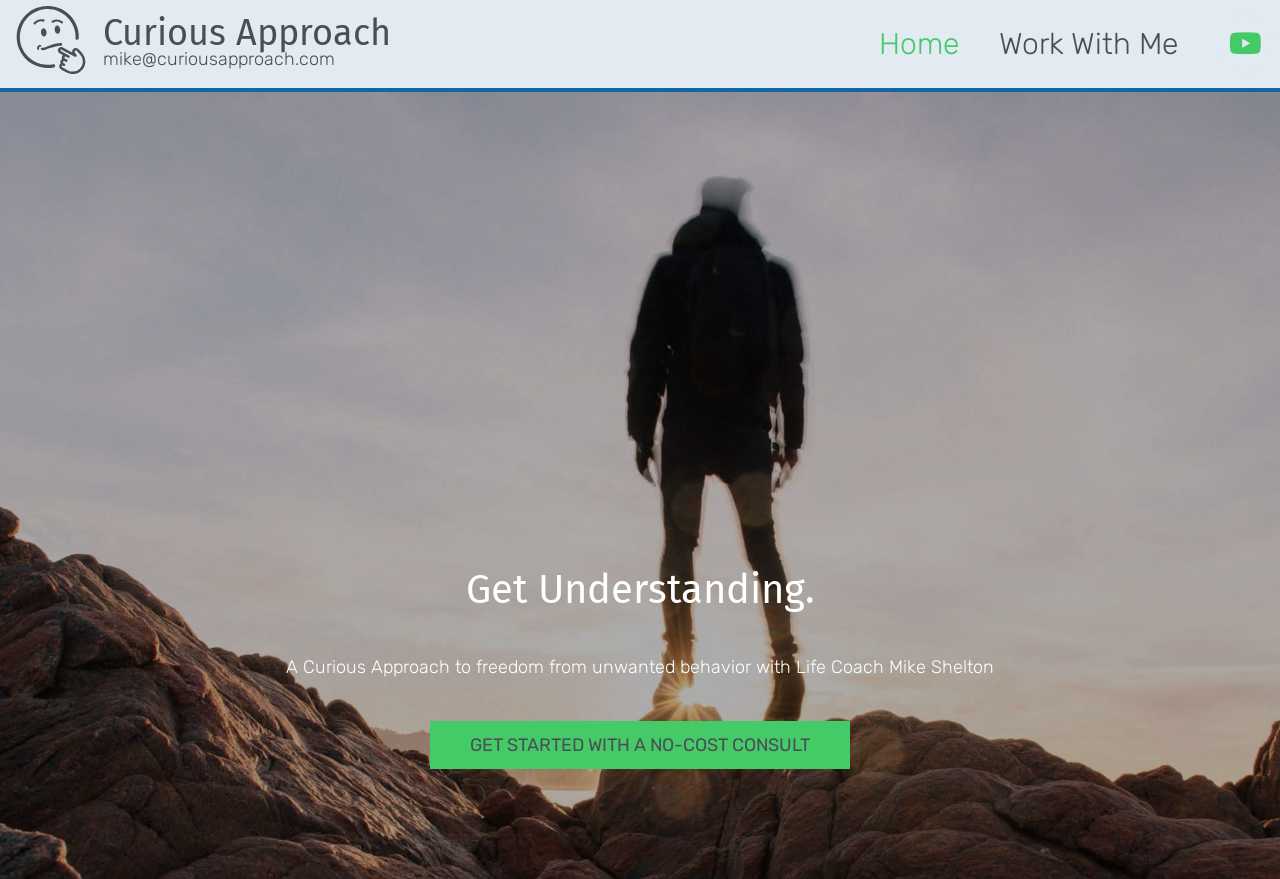Provide a single word or phrase answer to the question: 
What is the call-to-action on the webpage?

GET STARTED WITH A NO-COST CONSULT